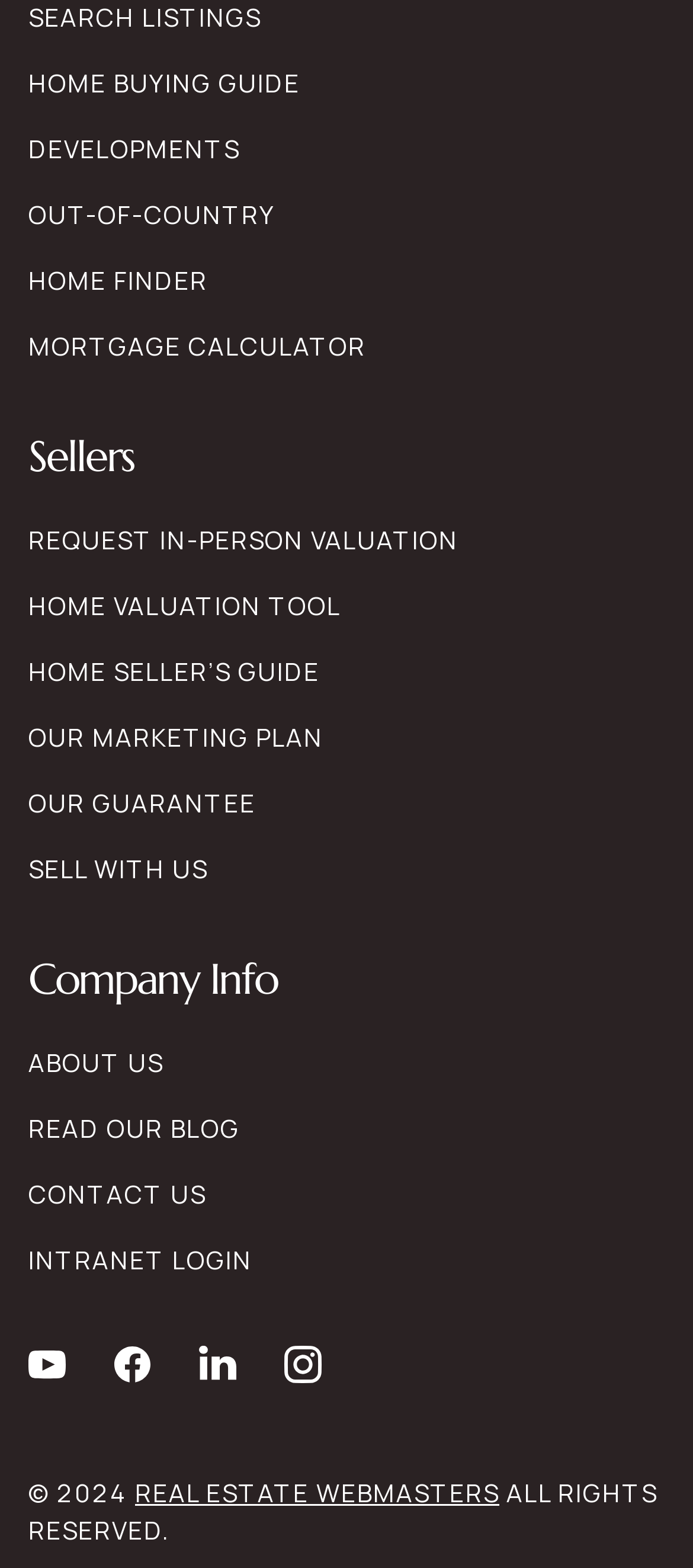Respond with a single word or short phrase to the following question: 
What is the last link in the Sellers section?

SELL WITH US